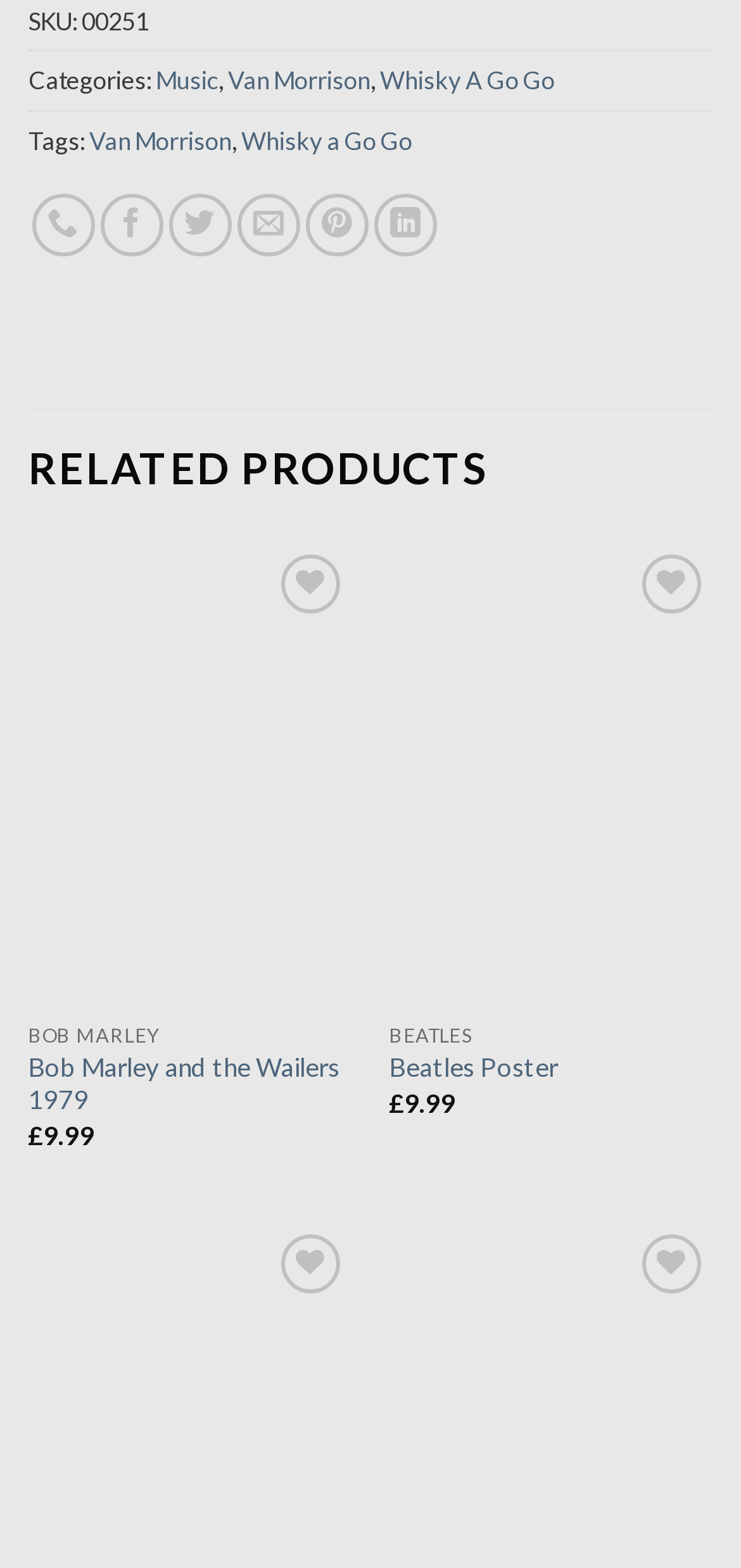Please find and report the bounding box coordinates of the element to click in order to perform the following action: "Click on the 'Wishlist' button for the first product". The coordinates should be expressed as four float numbers between 0 and 1, in the format [left, top, right, bottom].

[0.379, 0.354, 0.458, 0.392]